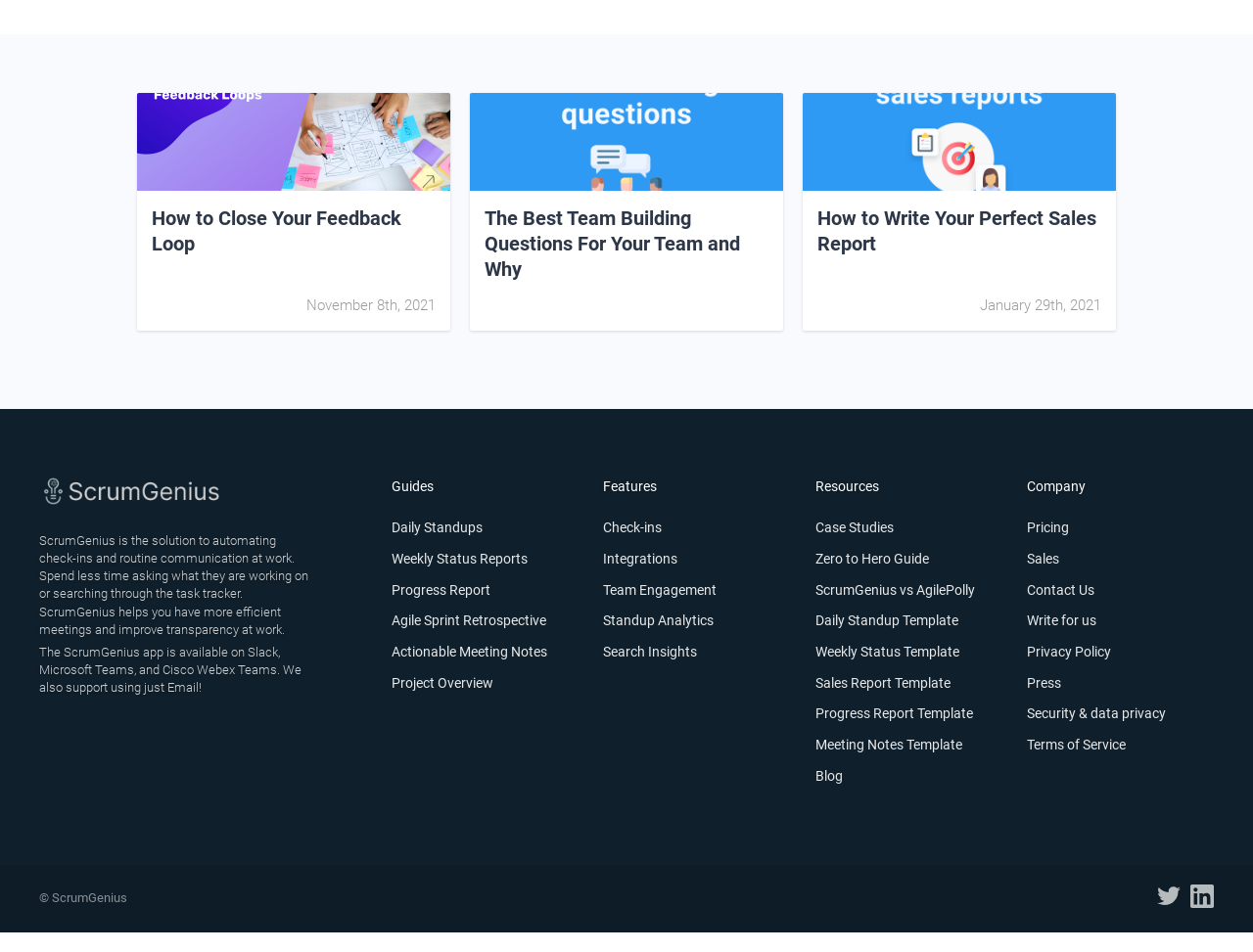Locate the bounding box coordinates of the UI element described by: "Weekly Status Template". The bounding box coordinates should consist of four float numbers between 0 and 1, i.e., [left, top, right, bottom].

[0.65, 0.676, 0.768, 0.693]